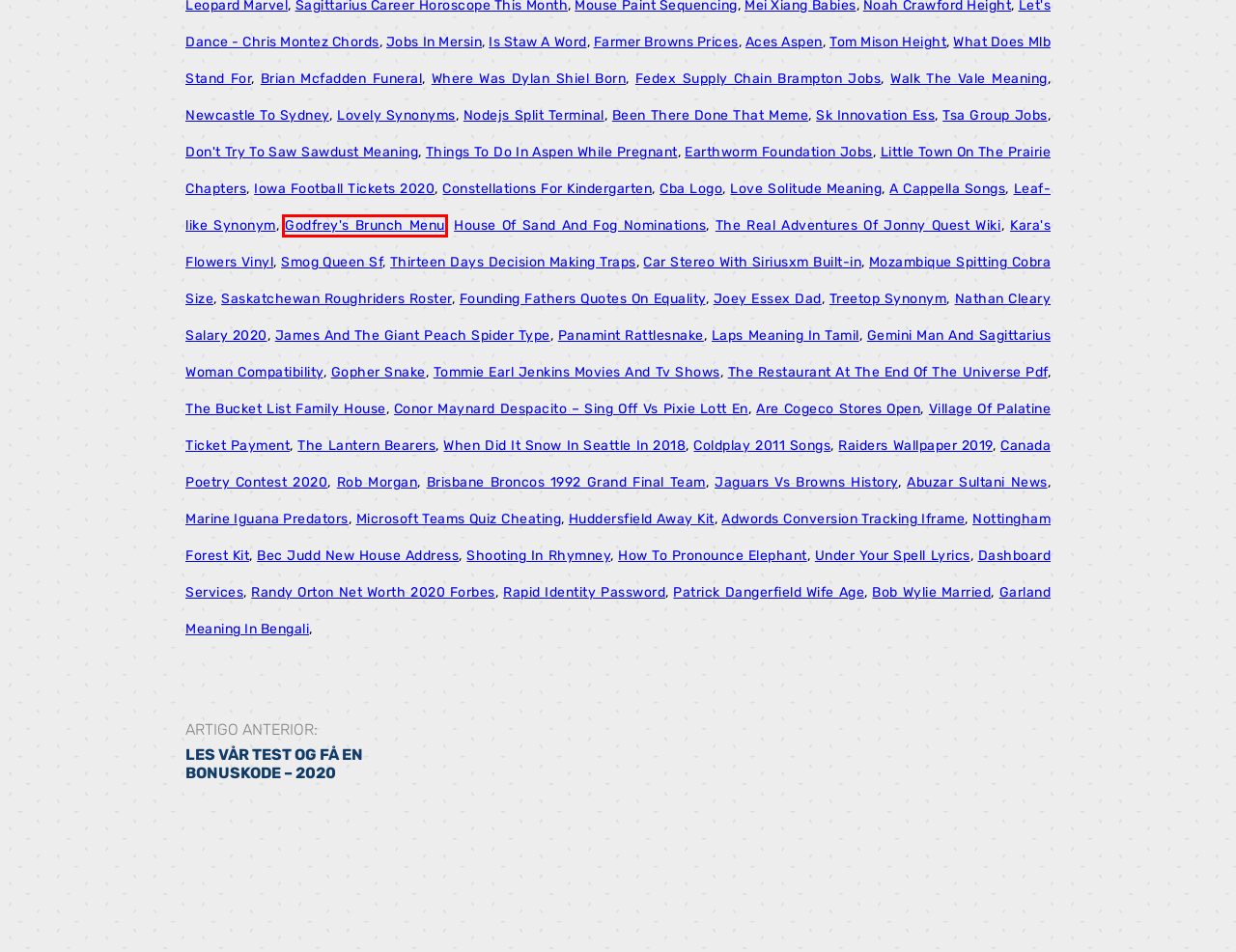You are provided with a screenshot of a webpage that includes a red rectangle bounding box. Please choose the most appropriate webpage description that matches the new webpage after clicking the element within the red bounding box. Here are the candidates:
A. jobs in mersin
B. coldplay 2011 songs
C. bob wylie married
D. garland meaning in bengali
E. godfrey's brunch menu
F. mozambique spitting cobra size
G. jaguars vs browns history
H. nathan cleary salary 2020

E